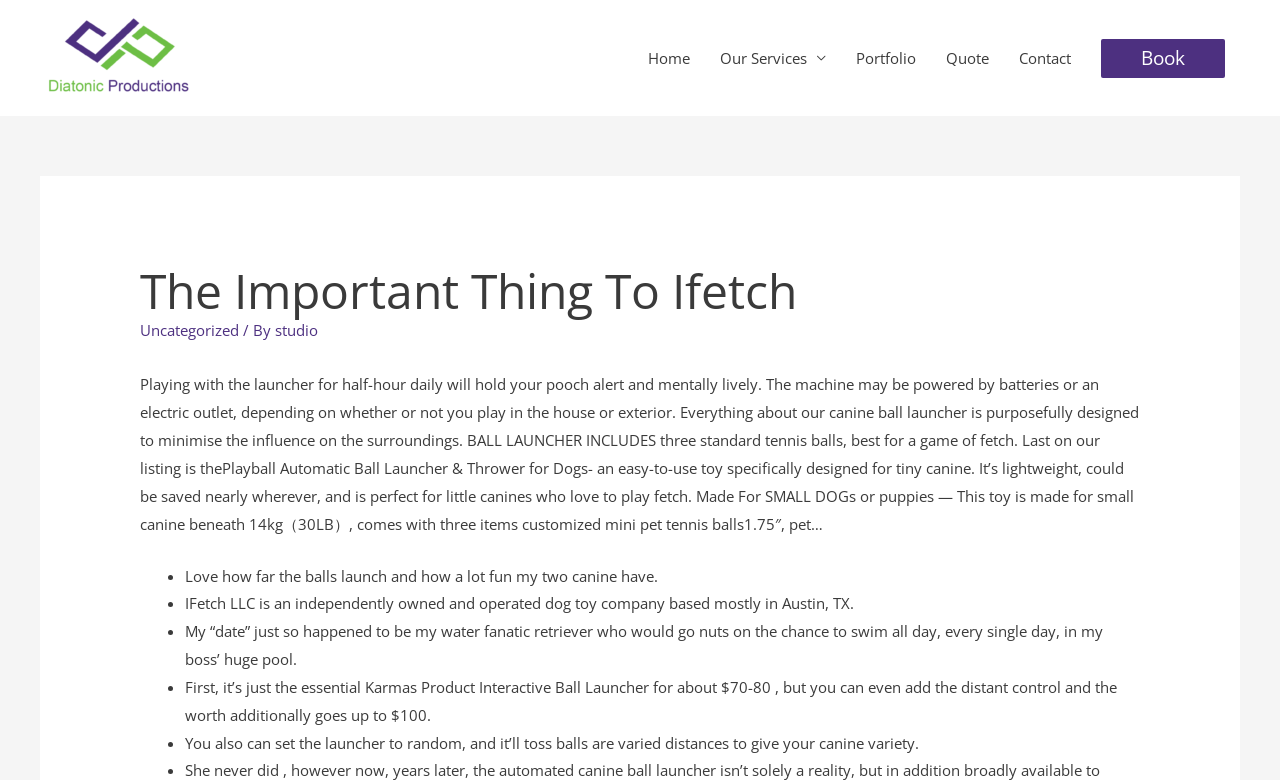Return the bounding box coordinates of the UI element that corresponds to this description: "Our Services". The coordinates must be given as four float numbers in the range of 0 and 1, [left, top, right, bottom].

[0.551, 0.036, 0.657, 0.113]